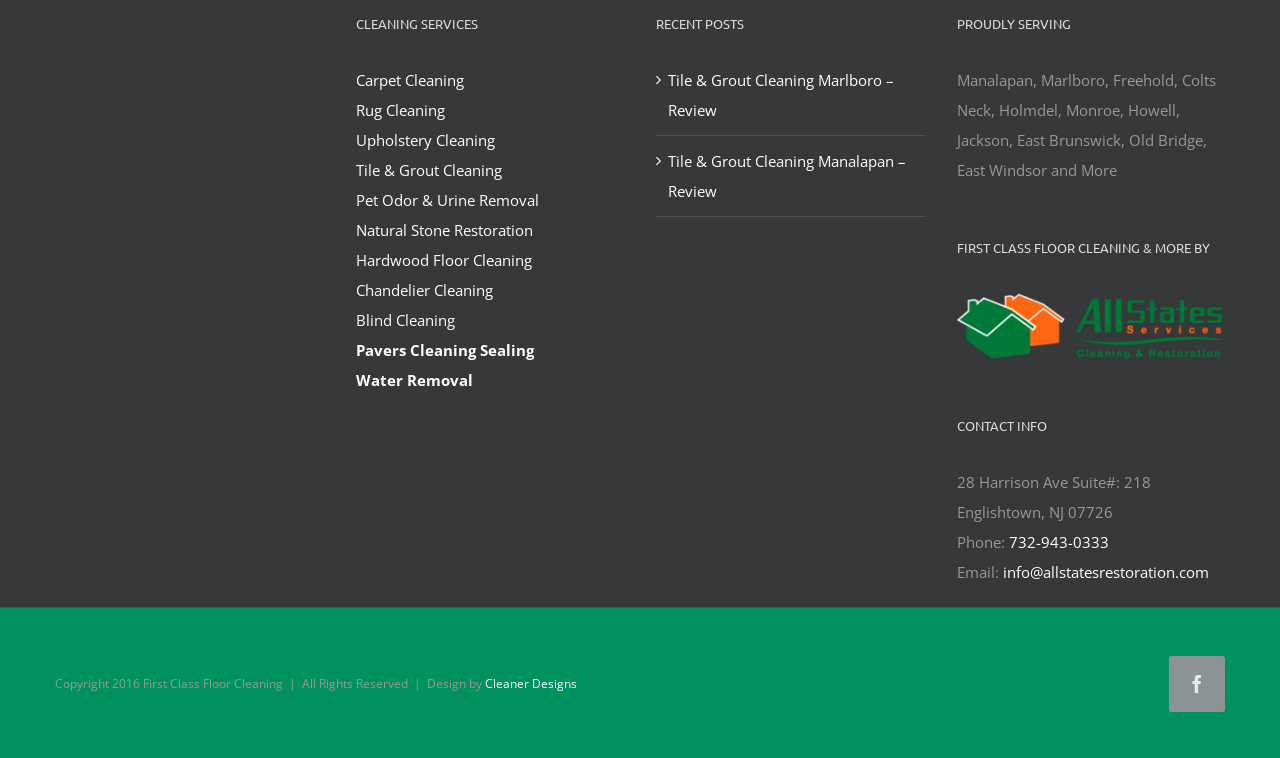Determine the coordinates of the bounding box that should be clicked to complete the instruction: "Read recent post about Tile & Grout Cleaning Marlboro". The coordinates should be represented by four float numbers between 0 and 1: [left, top, right, bottom].

[0.522, 0.086, 0.714, 0.165]